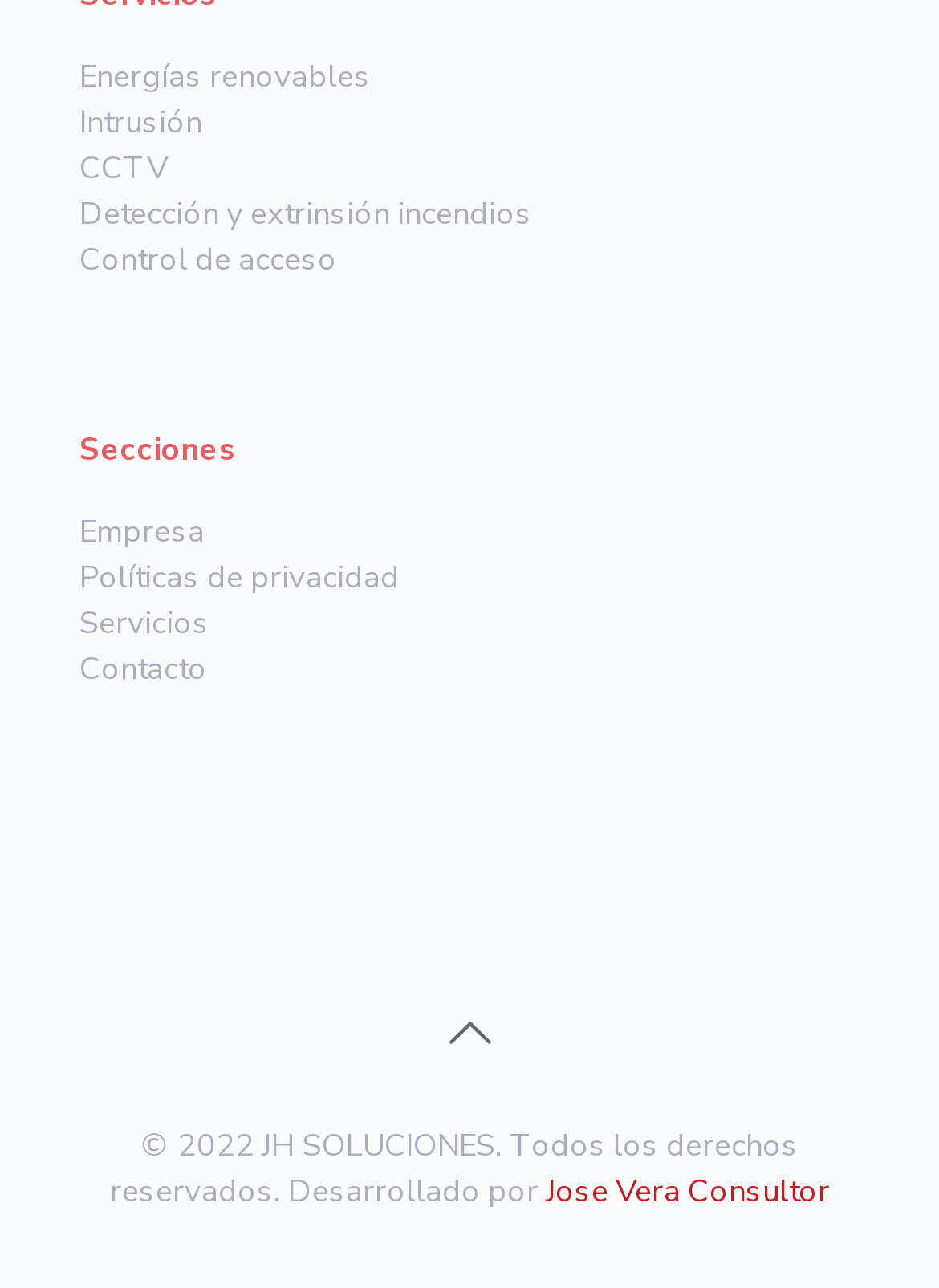How many links are there in the 'Secciones' section?
Answer with a single word or phrase by referring to the visual content.

4